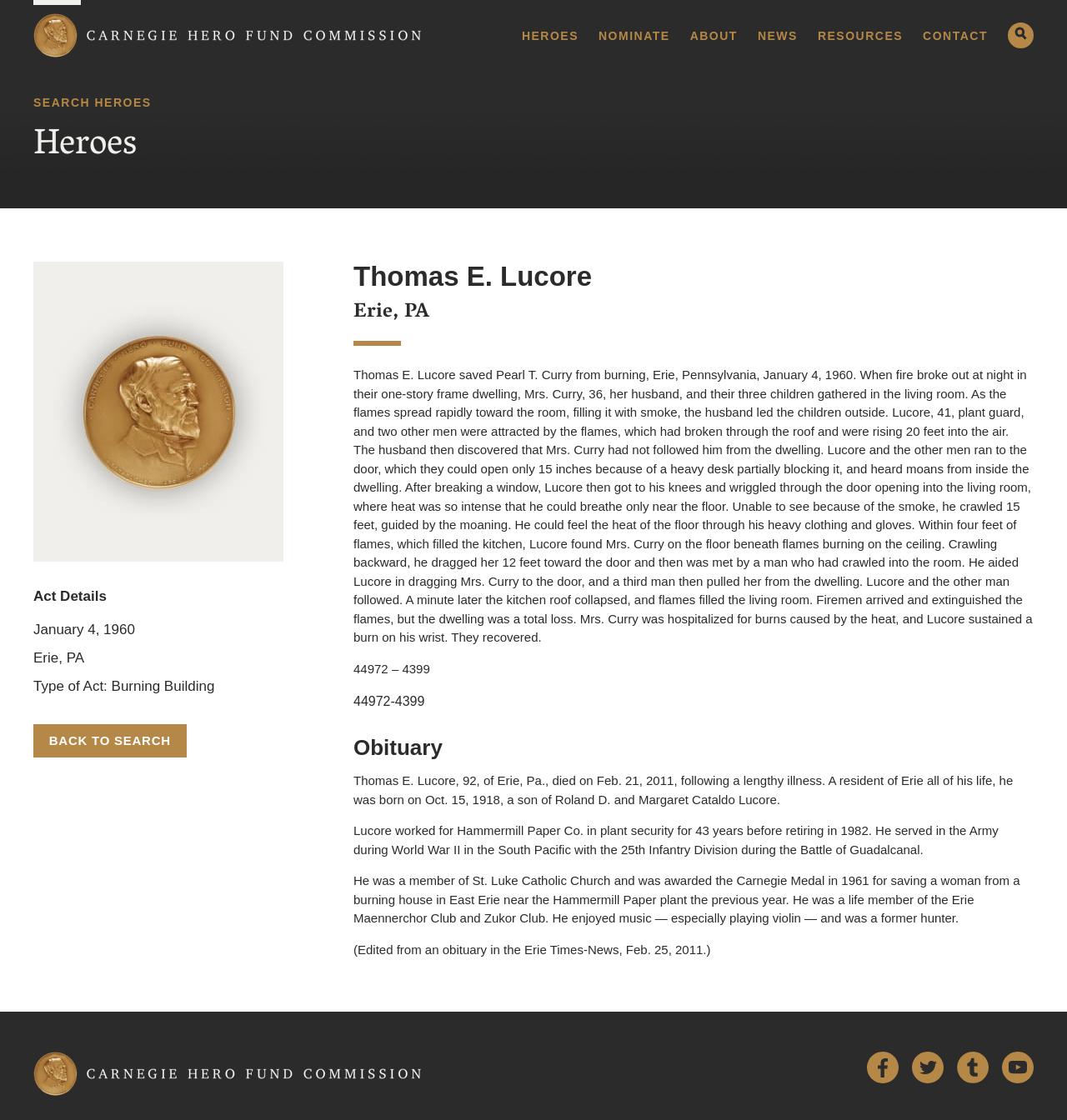Could you find the bounding box coordinates of the clickable area to complete this instruction: "Click the 'HEROES' link"?

[0.489, 0.026, 0.542, 0.037]